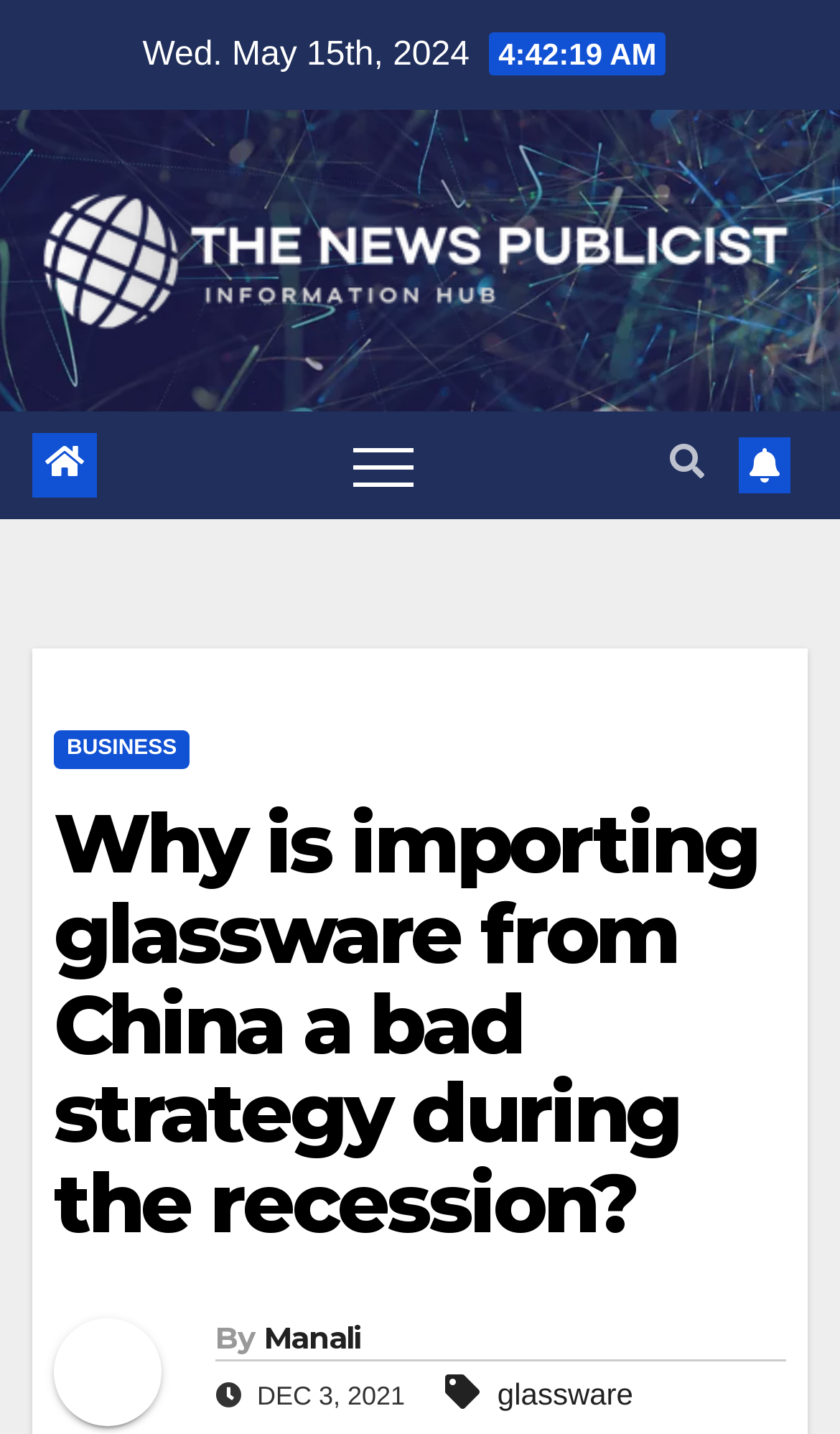Provide the bounding box coordinates of the HTML element described by the text: "Business". The coordinates should be in the format [left, top, right, bottom] with values between 0 and 1.

[0.064, 0.509, 0.226, 0.536]